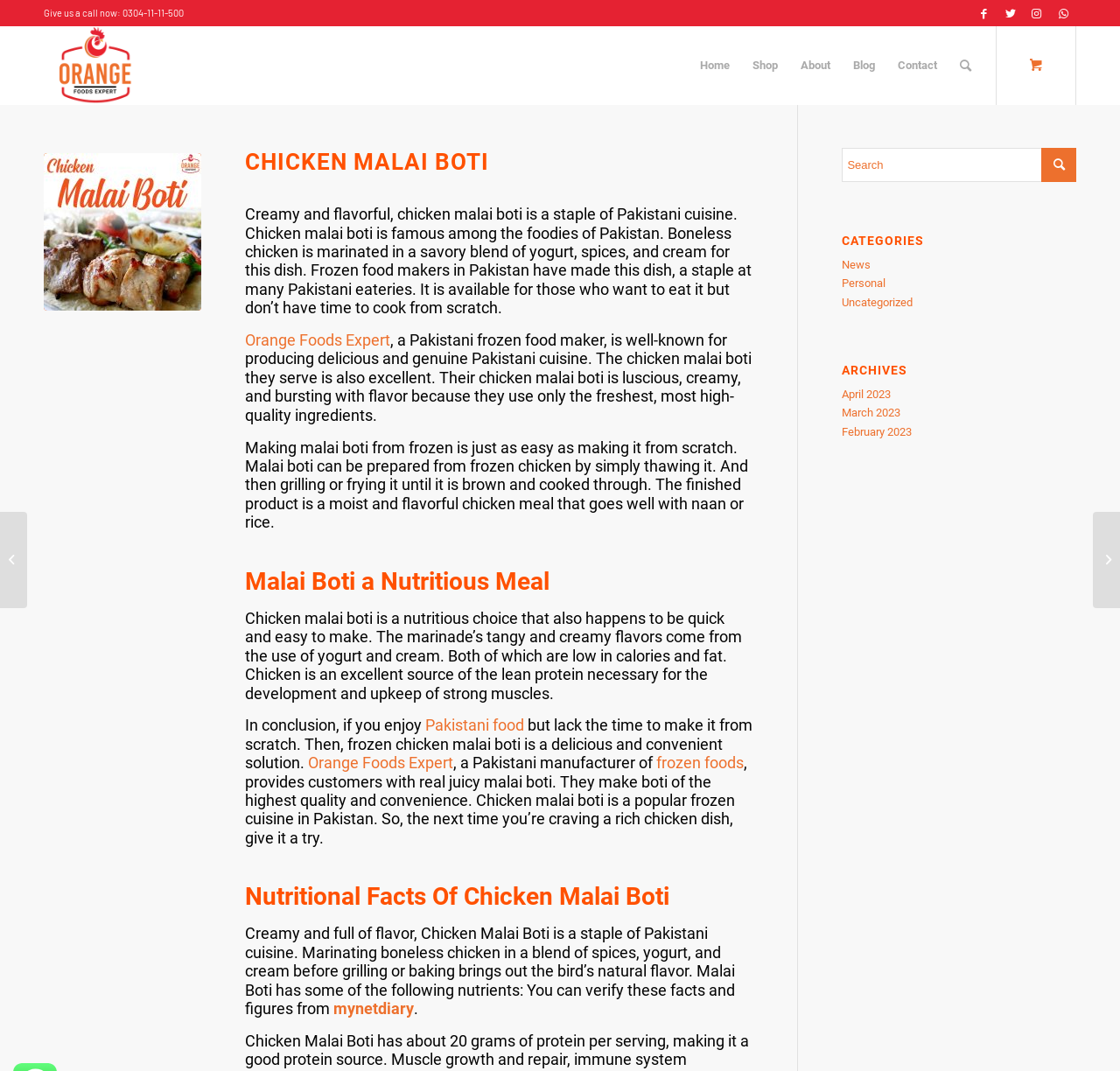Predict the bounding box coordinates of the area that should be clicked to accomplish the following instruction: "Search for something". The bounding box coordinates should consist of four float numbers between 0 and 1, i.e., [left, top, right, bottom].

[0.752, 0.138, 0.961, 0.17]